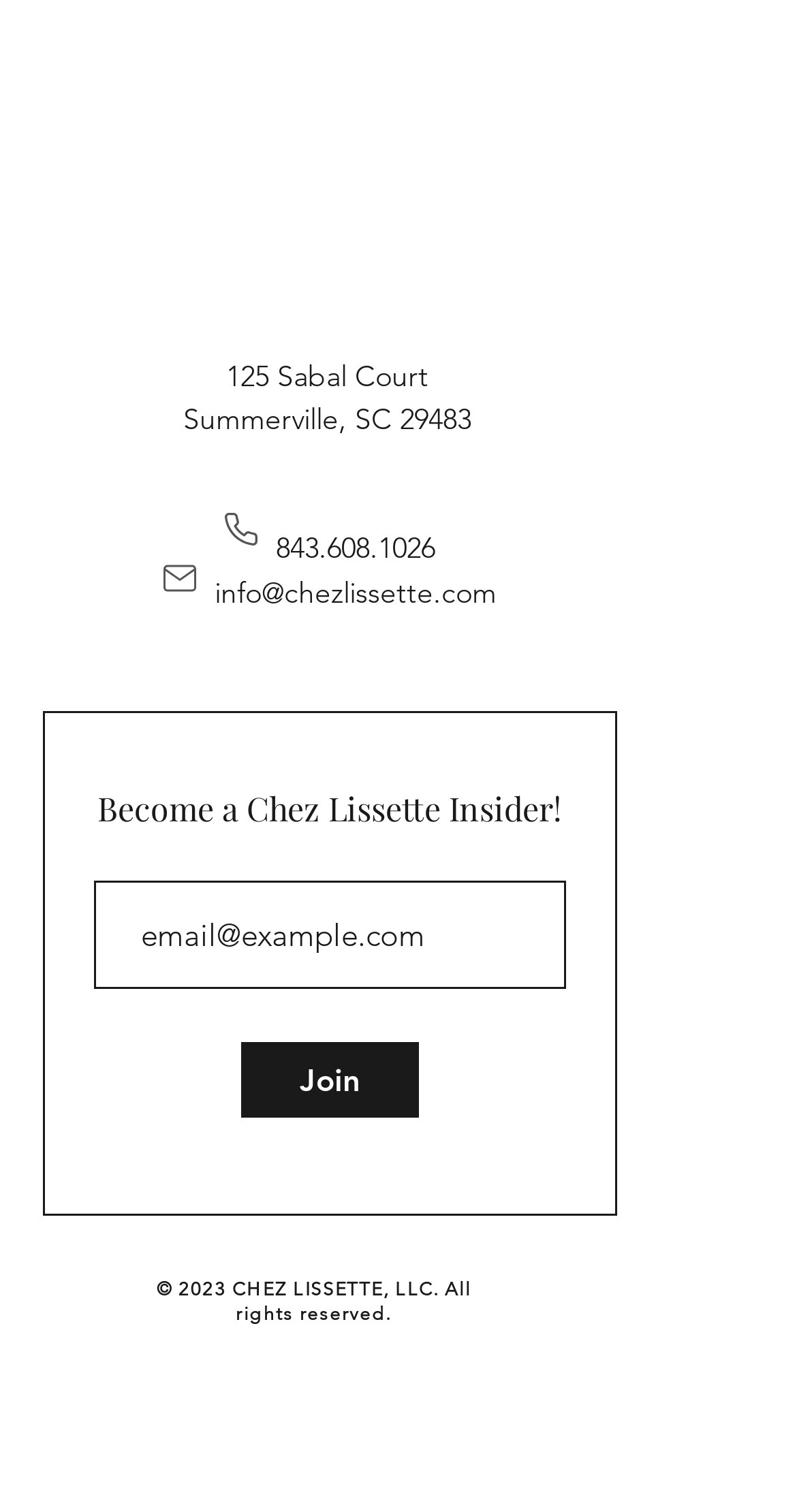What is the email address format required for the textbox?
Look at the image and answer the question with a single word or phrase.

email@example.com